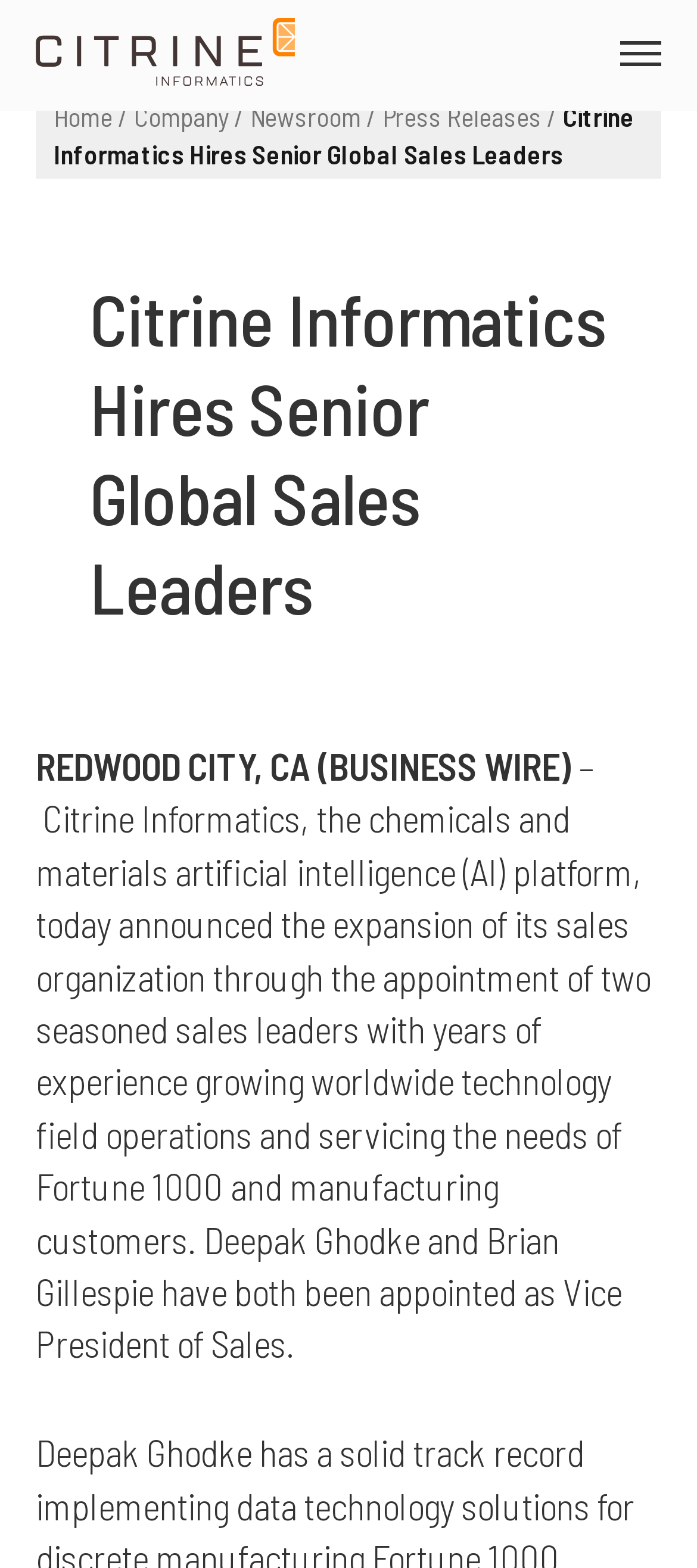Provide a thorough description of the webpage you see.

The webpage is about Citrine Informatics, a chemicals and materials artificial intelligence (AI) platform. At the top left corner, there is a Citrine Informatics logo, which is also a link. Next to the logo, there is a link to the Citrine Informatics website. 

On the top navigation bar, there are several links, including "Home", "Company", "Newsroom", and "Press Releases", separated by slashes. The title of the webpage, "Citrine Informatics Hires Senior Global Sales Leaders", is displayed prominently in the middle of the page.

Below the title, there is a news article with a heading that repeats the title. The article starts with a location, "REDWOOD CITY, CA (BUSINESS WIRE)", and then announces the expansion of Citrine Informatics' sales organization through the appointment of two seasoned sales leaders, Deepak Ghodke and Brian Gillespie, as Vice Presidents of Sales.